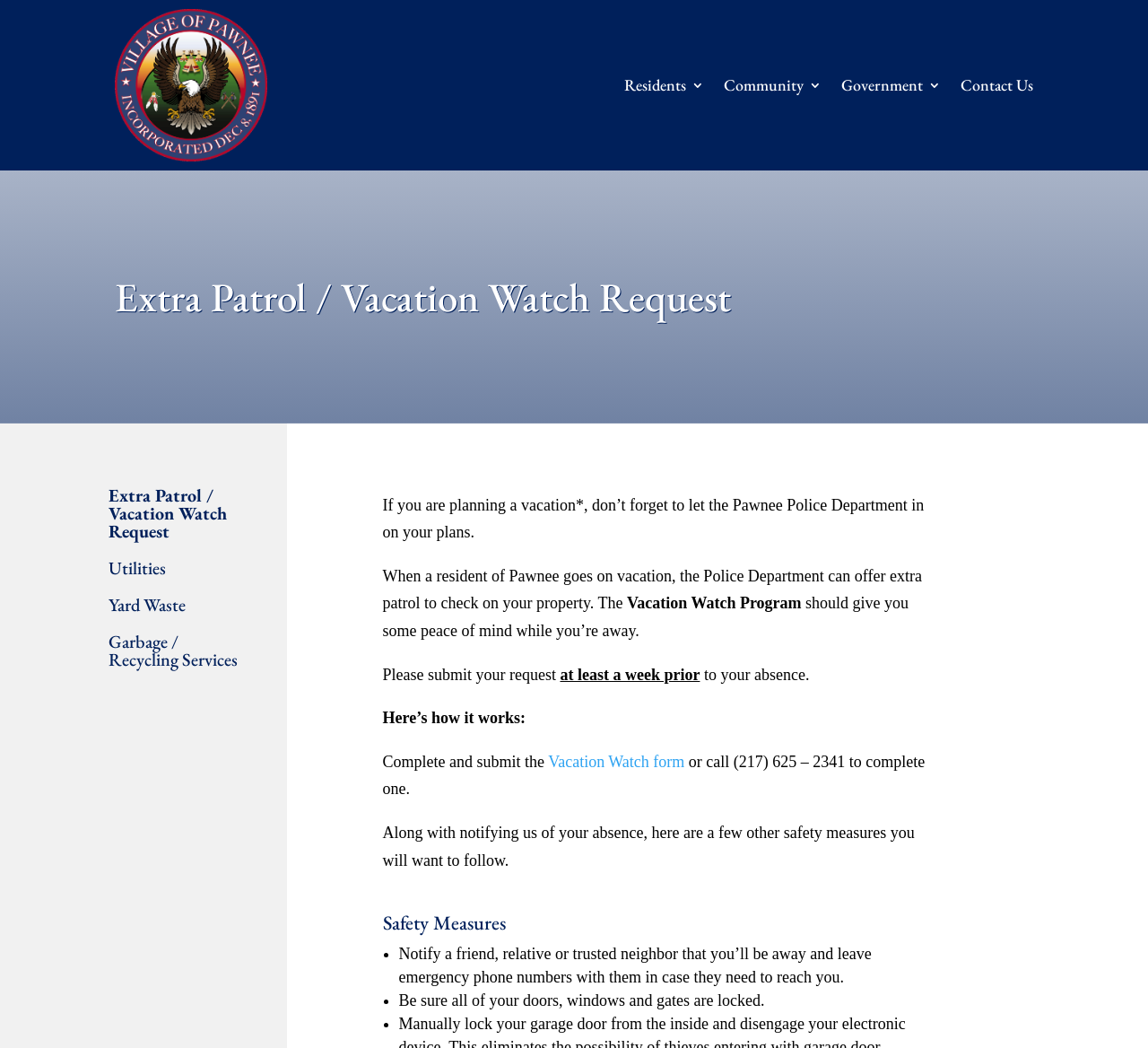Please specify the bounding box coordinates of the region to click in order to perform the following instruction: "Click on Residents link".

[0.544, 0.009, 0.613, 0.154]